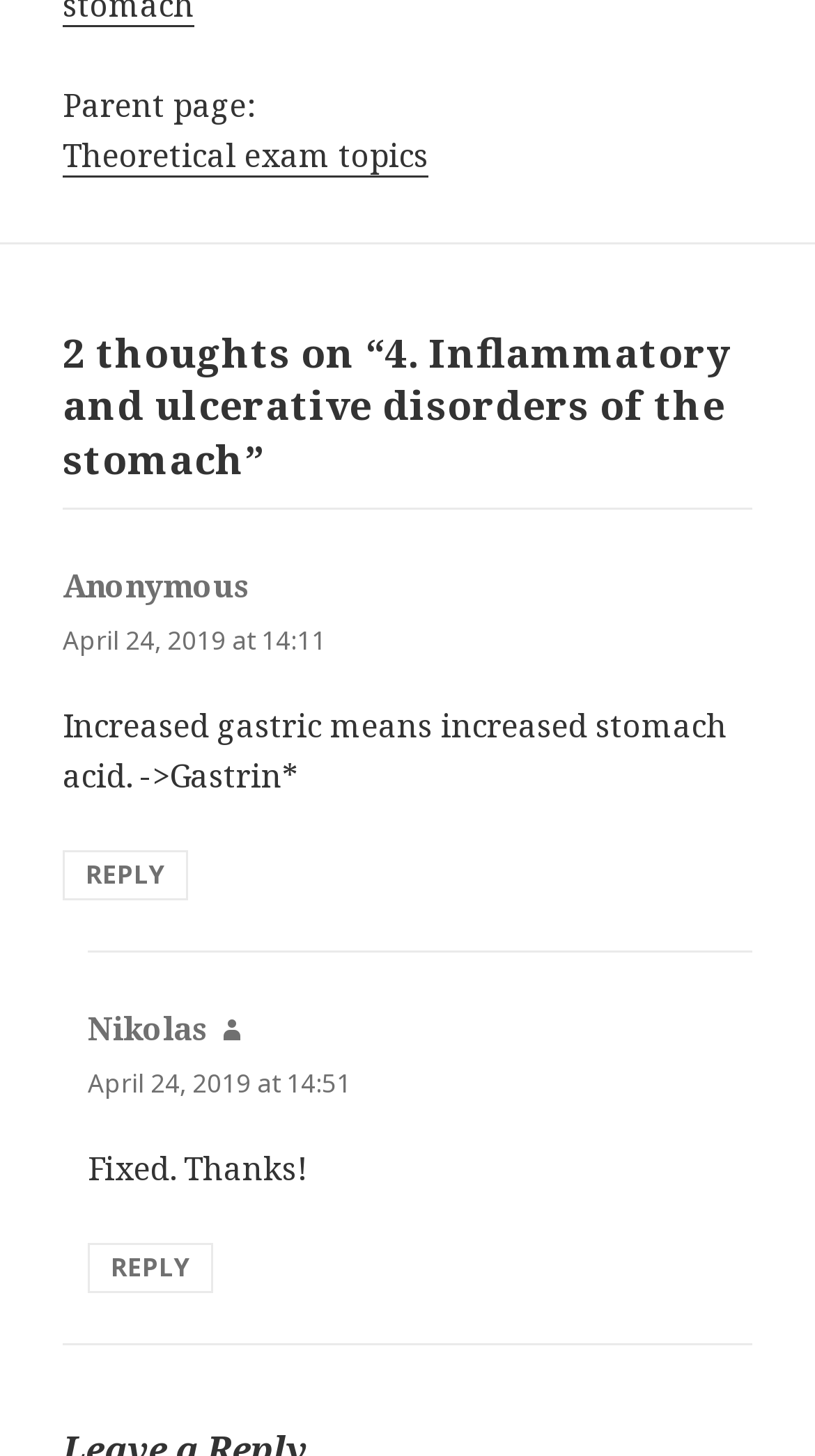Given the element description April 24, 2019 at 14:51, identify the bounding box coordinates for the UI element on the webpage screenshot. The format should be (top-left x, top-left y, bottom-right x, bottom-right y), with values between 0 and 1.

[0.108, 0.732, 0.431, 0.757]